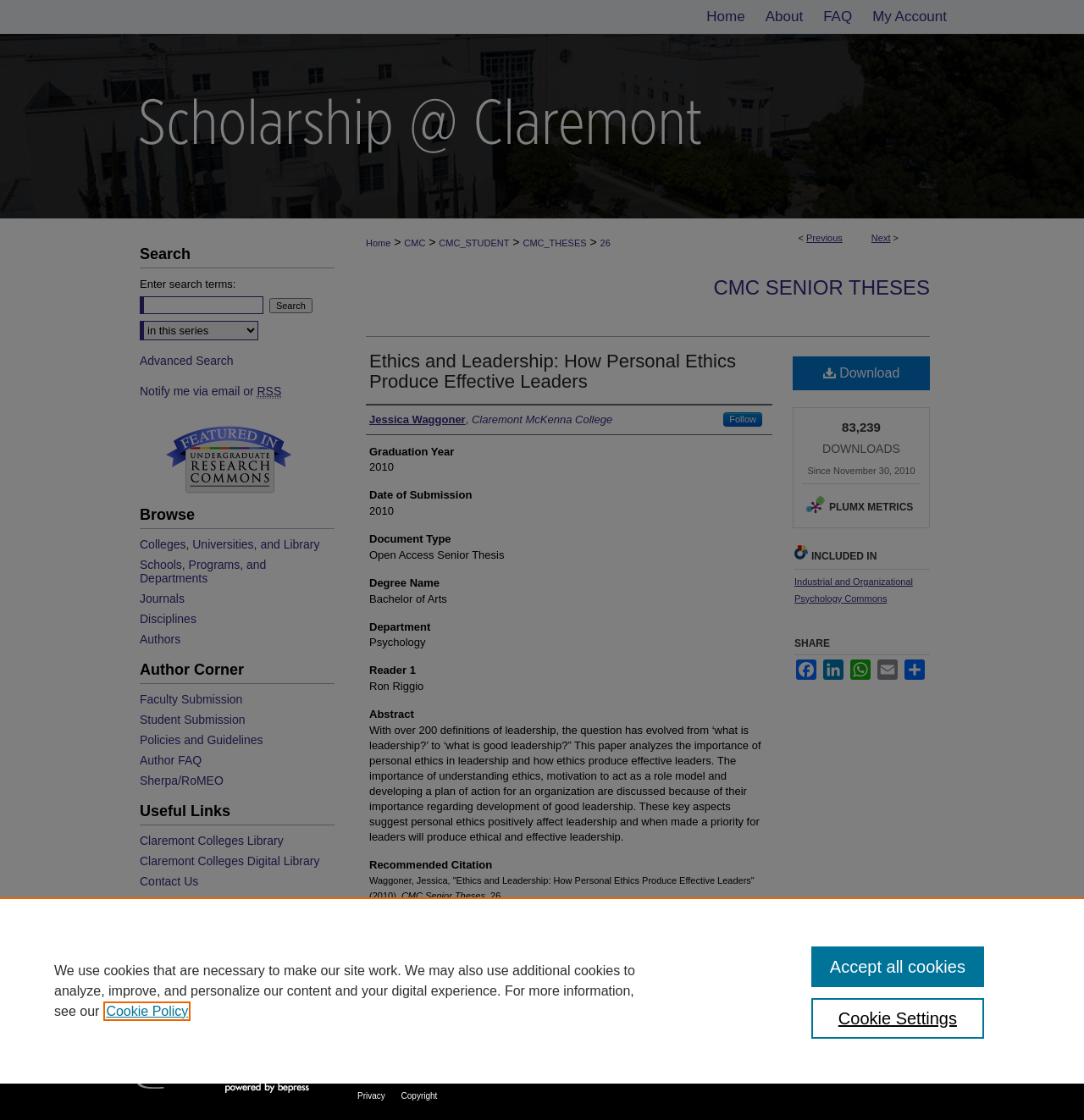Could you find the bounding box coordinates of the clickable area to complete this instruction: "View the author's profile"?

[0.341, 0.368, 0.565, 0.382]